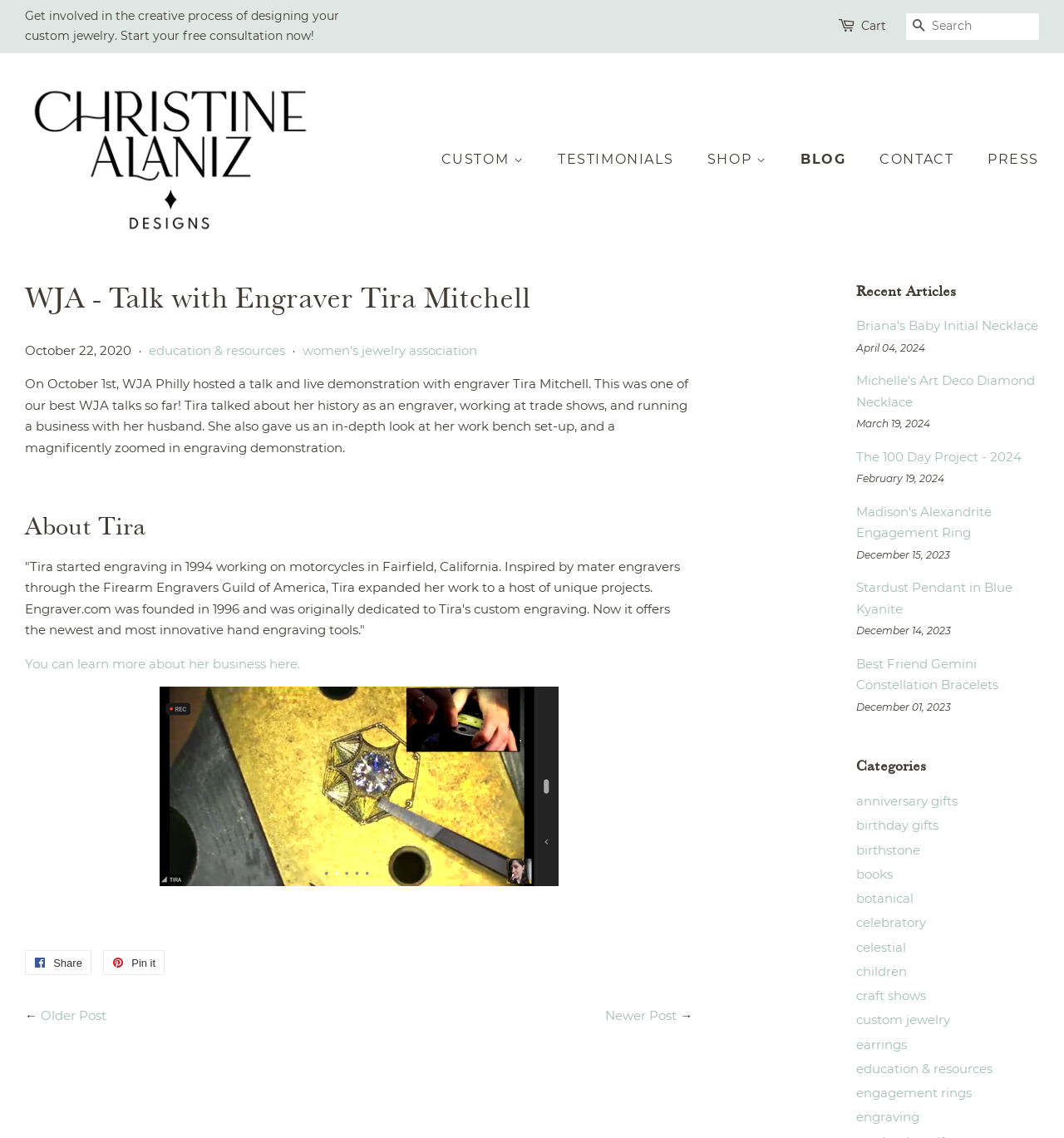For the given element description Share Share on Facebook, determine the bounding box coordinates of the UI element. The coordinates should follow the format (top-left x, top-left y, bottom-right x, bottom-right y) and be within the range of 0 to 1.

[0.023, 0.835, 0.086, 0.856]